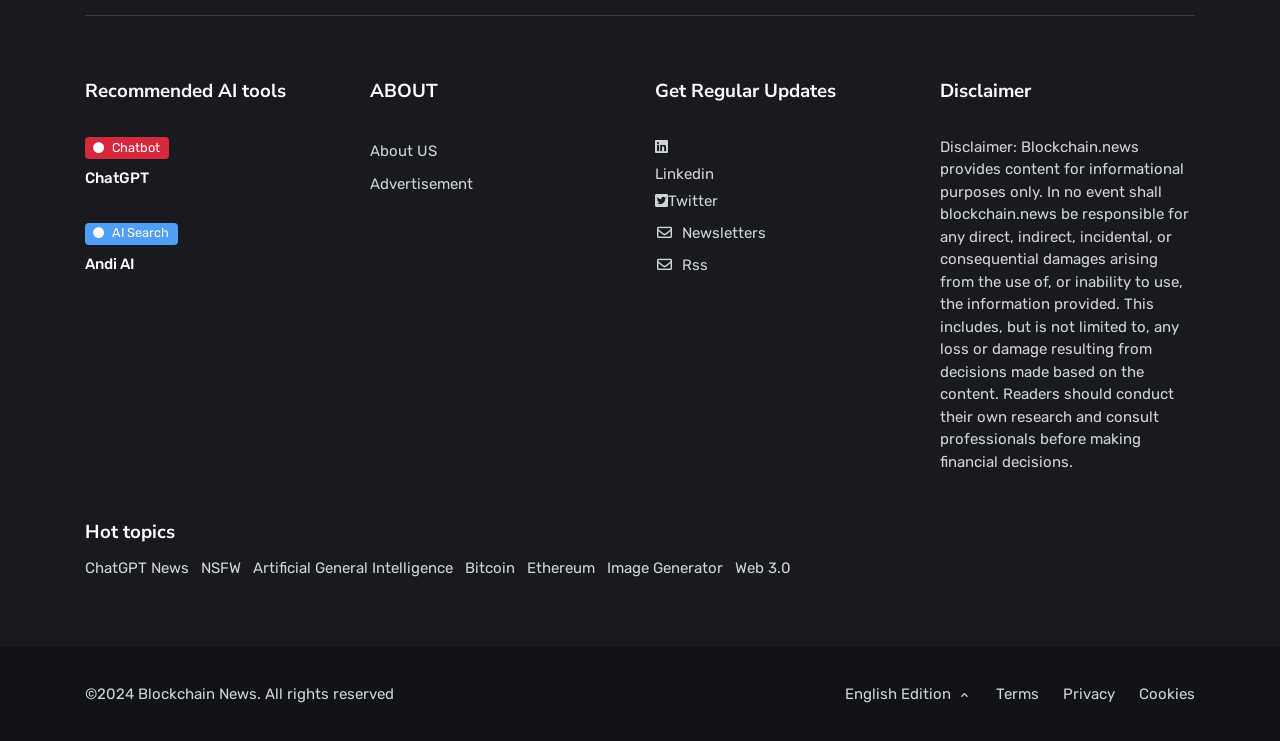Locate the bounding box of the user interface element based on this description: "Advertisement".

[0.289, 0.226, 0.379, 0.27]